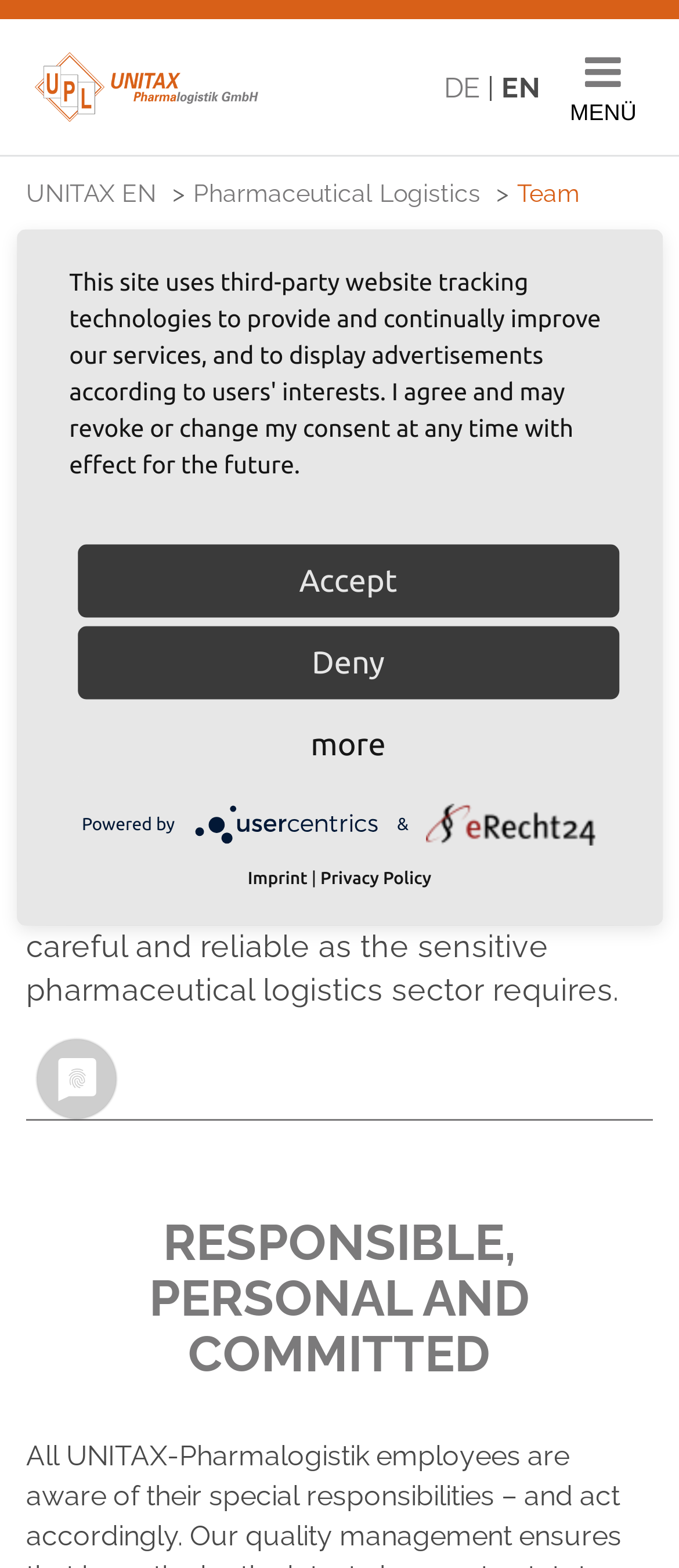Give a concise answer using one word or a phrase to the following question:
What is the language of the webpage?

German